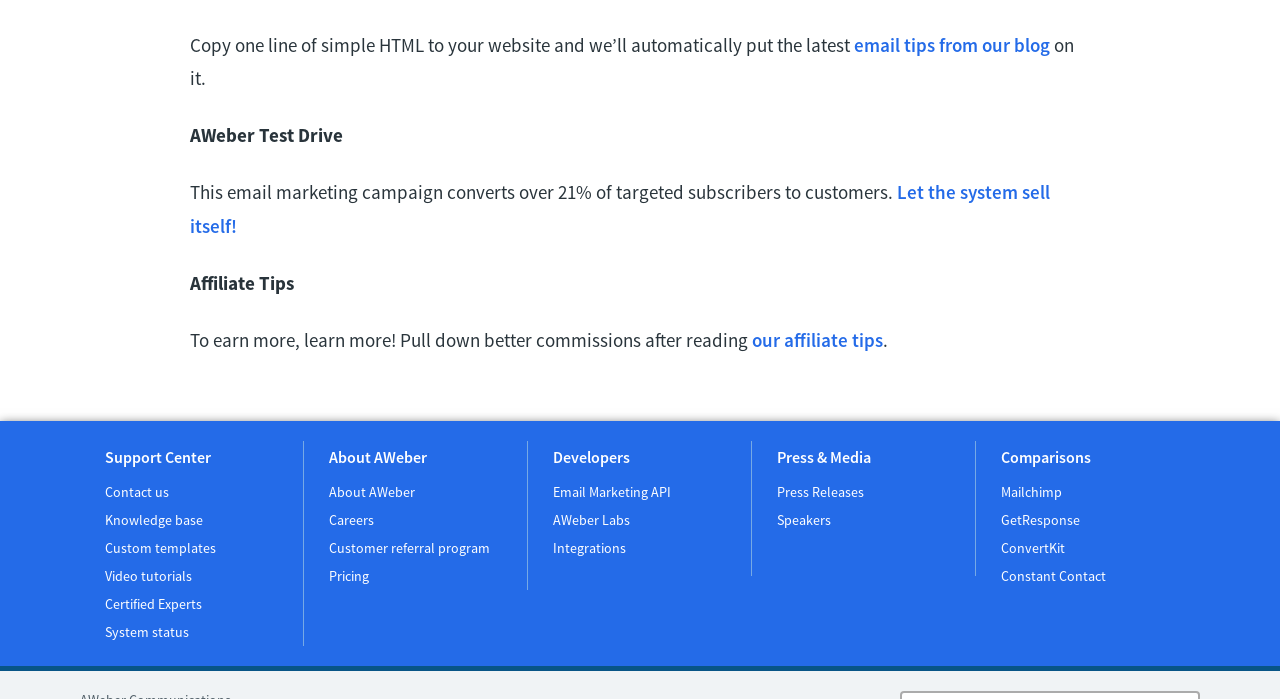What is the conversion rate of the AWeber Test Drive campaign? Examine the screenshot and reply using just one word or a brief phrase.

21%